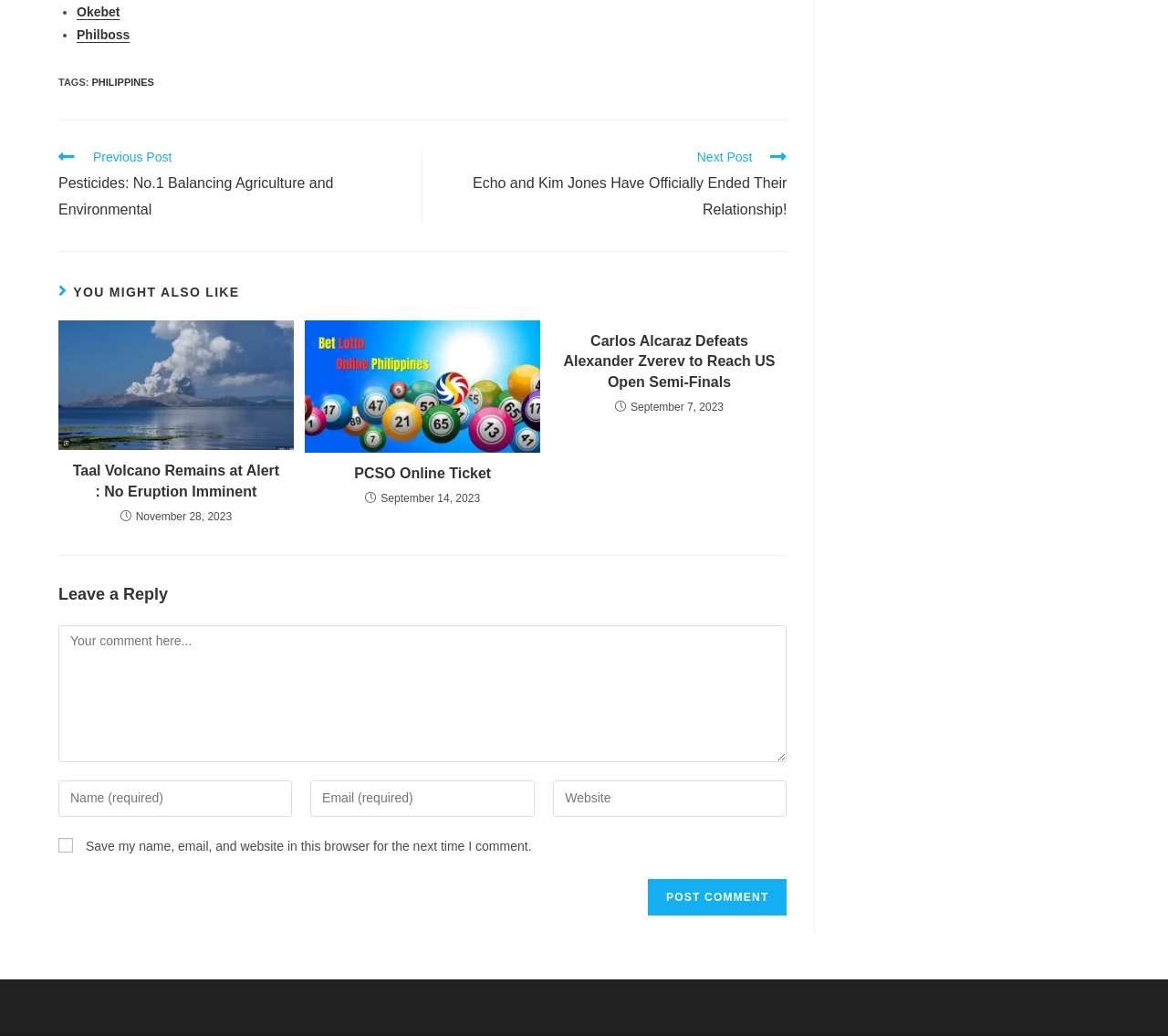Answer the question below with a single word or a brief phrase: 
How many articles are listed under 'YOU MIGHT ALSO LIKE'?

3